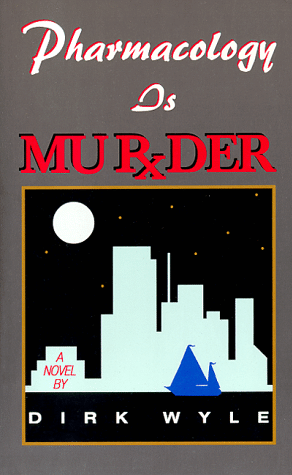Elaborate on all the key elements and details present in the image.

The image features the cover of the novel "Pharmacology is Murder" by Dirk Wyle. The design presents a stylized city skyline silhouette against a muted gray background, with a prominent white circle at the top possibly representing the moon. Below the skyline, a simple blue sailboat is depicted on water, adding a serene touch to the overall composition. The title of the book is displayed prominently in a bold, eye-catching font, with "Pharmacology" and "Murder" emphasized artistically, reflecting the intriguing and mysterious theme of the story. The author's name, "DIRK WYLE," is presented at the bottom in a straightforward manner, grounding the striking visuals with clear authorship. This design hints at themes of suspense and intrigue tied to the world of pharmacology and crime.